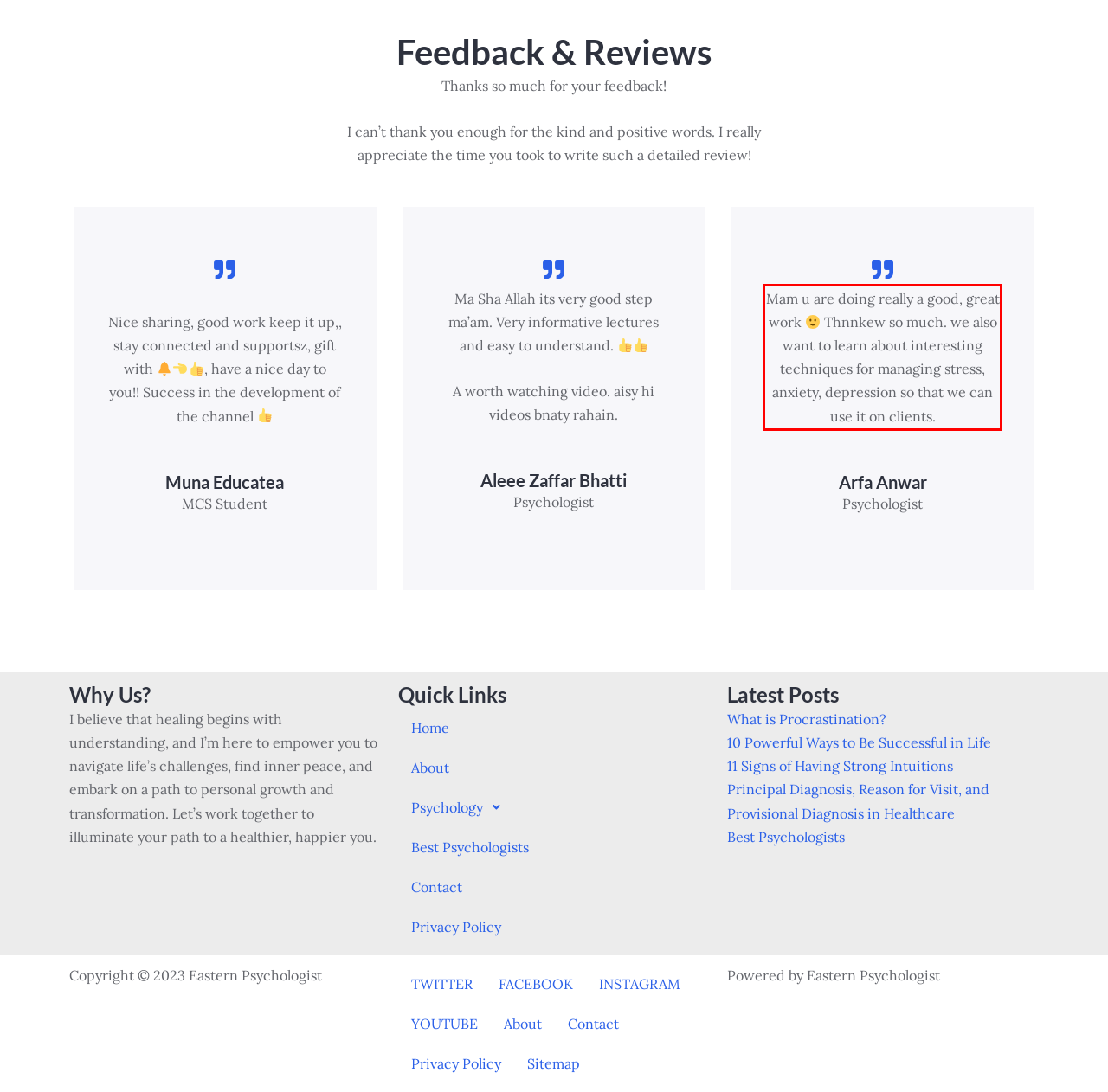You are given a webpage screenshot with a red bounding box around a UI element. Extract and generate the text inside this red bounding box.

Mam u are doing really a good, great work Thnnkew so much. we also want to learn about interesting techniques for managing stress, anxiety, depression so that we can use it on clients.